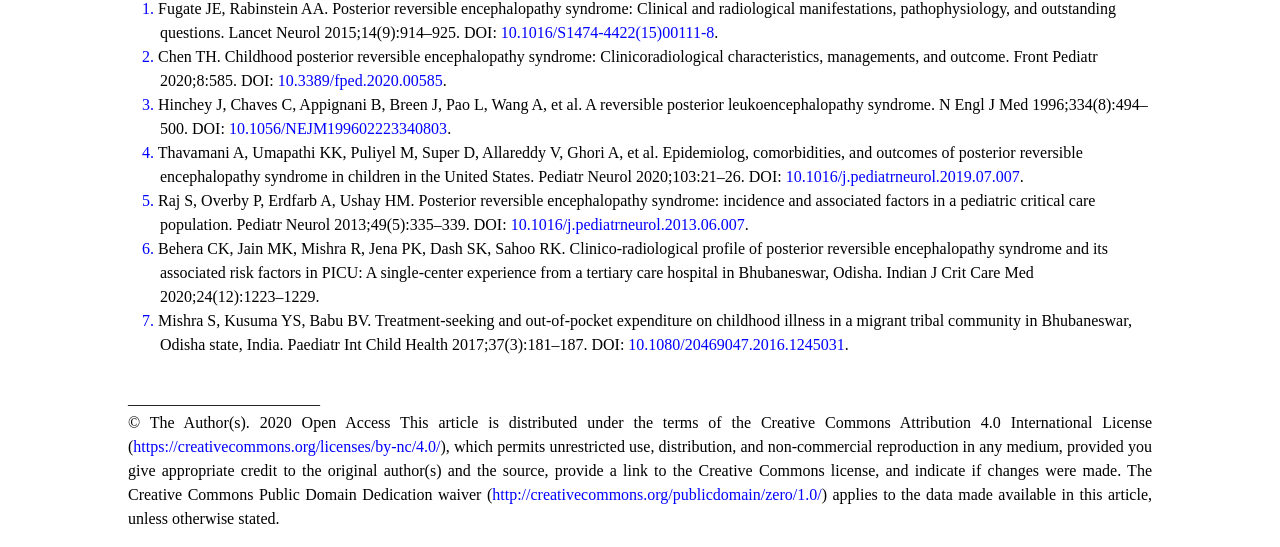Determine the bounding box coordinates of the element that should be clicked to execute the following command: "View the Creative Commons Attribution 4.0 International License".

[0.104, 0.801, 0.344, 0.832]